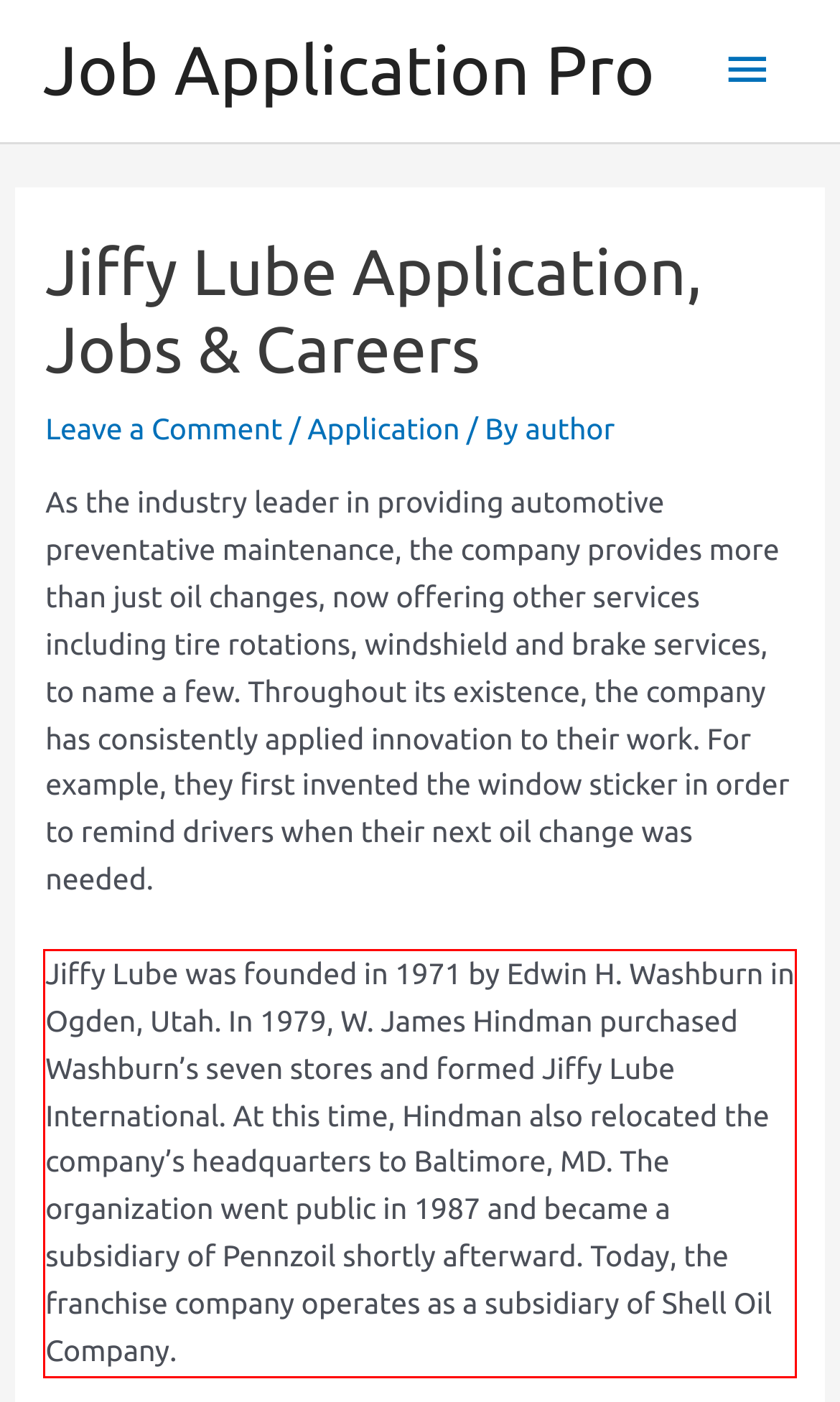Using OCR, extract the text content found within the red bounding box in the given webpage screenshot.

Jiffy Lube was founded in 1971 by Edwin H. Washburn in Ogden, Utah. In 1979, W. James Hindman purchased Washburn’s seven stores and formed Jiffy Lube International. At this time, Hindman also relocated the company’s headquarters to Baltimore, MD. The organization went public in 1987 and became a subsidiary of Pennzoil shortly afterward. Today, the franchise company operates as a subsidiary of Shell Oil Company.